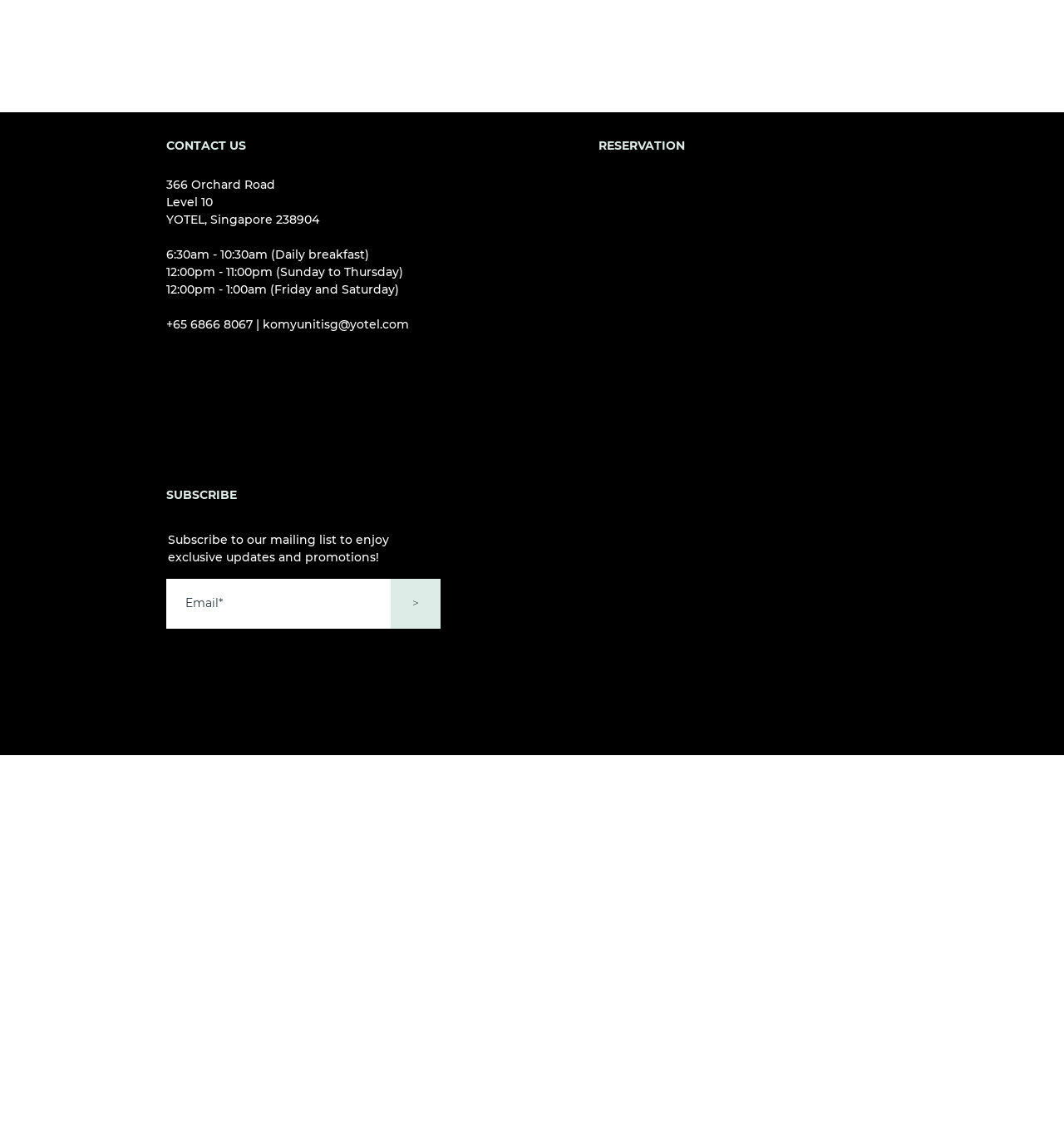Look at the image and answer the question in detail:
What are the daily breakfast hours?

I found the daily breakfast hours by looking at the StaticText element with the text '6:30am - 10:30am (Daily breakfast)' which is located at the top of the webpage.